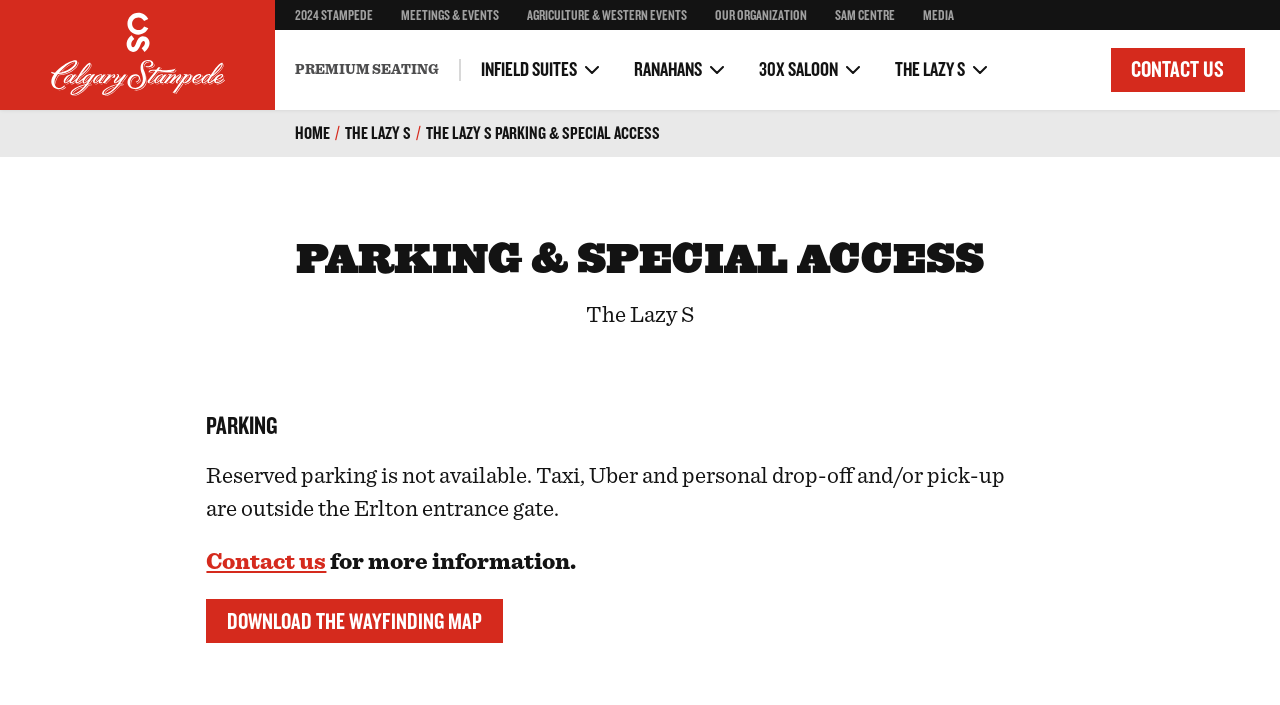Determine the bounding box coordinates for the clickable element to execute this instruction: "Download the wayfinding map". Provide the coordinates as four float numbers between 0 and 1, i.e., [left, top, right, bottom].

[0.161, 0.85, 0.393, 0.912]